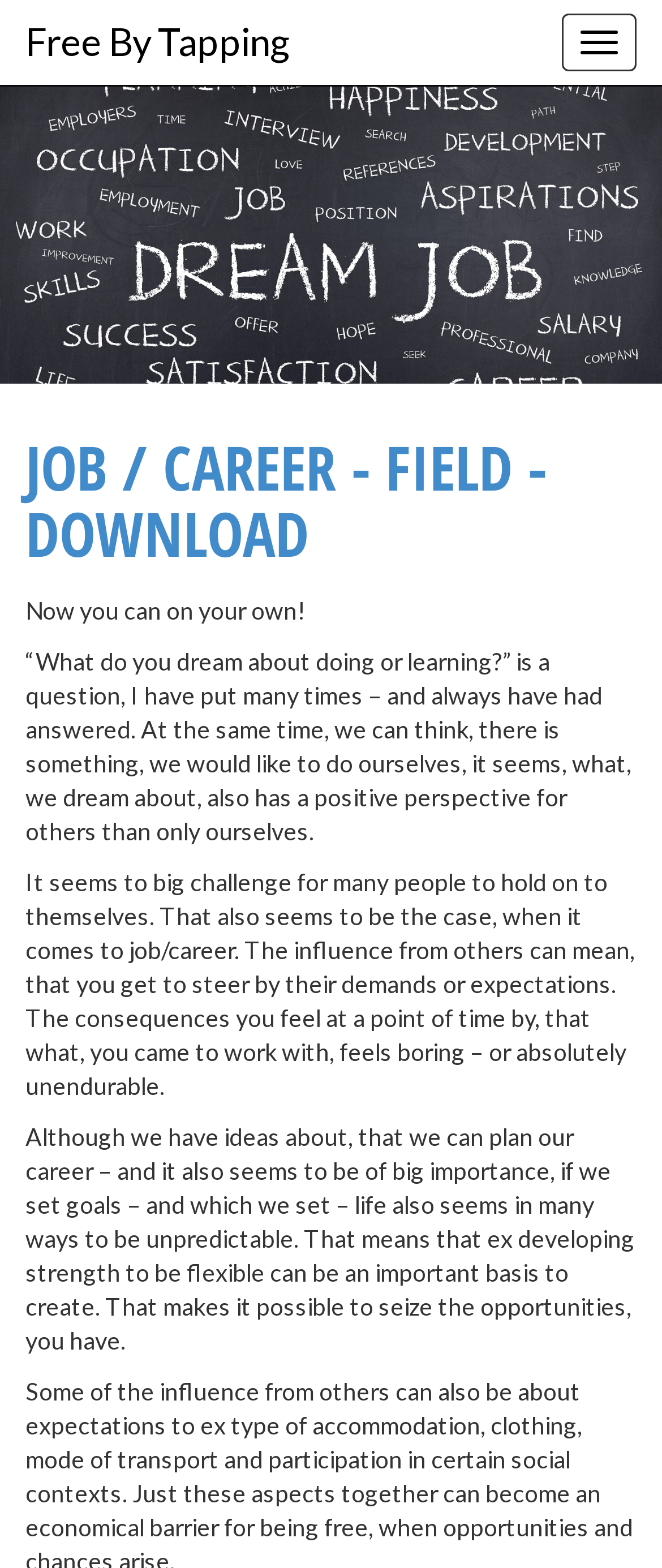How many paragraphs of text are on the webpage?
Kindly answer the question with as much detail as you can.

There are three blocks of static text on the webpage, each of which can be considered a paragraph. These paragraphs discuss different aspects of job and career, including the challenges of pursuing one's dreams and the importance of being flexible.